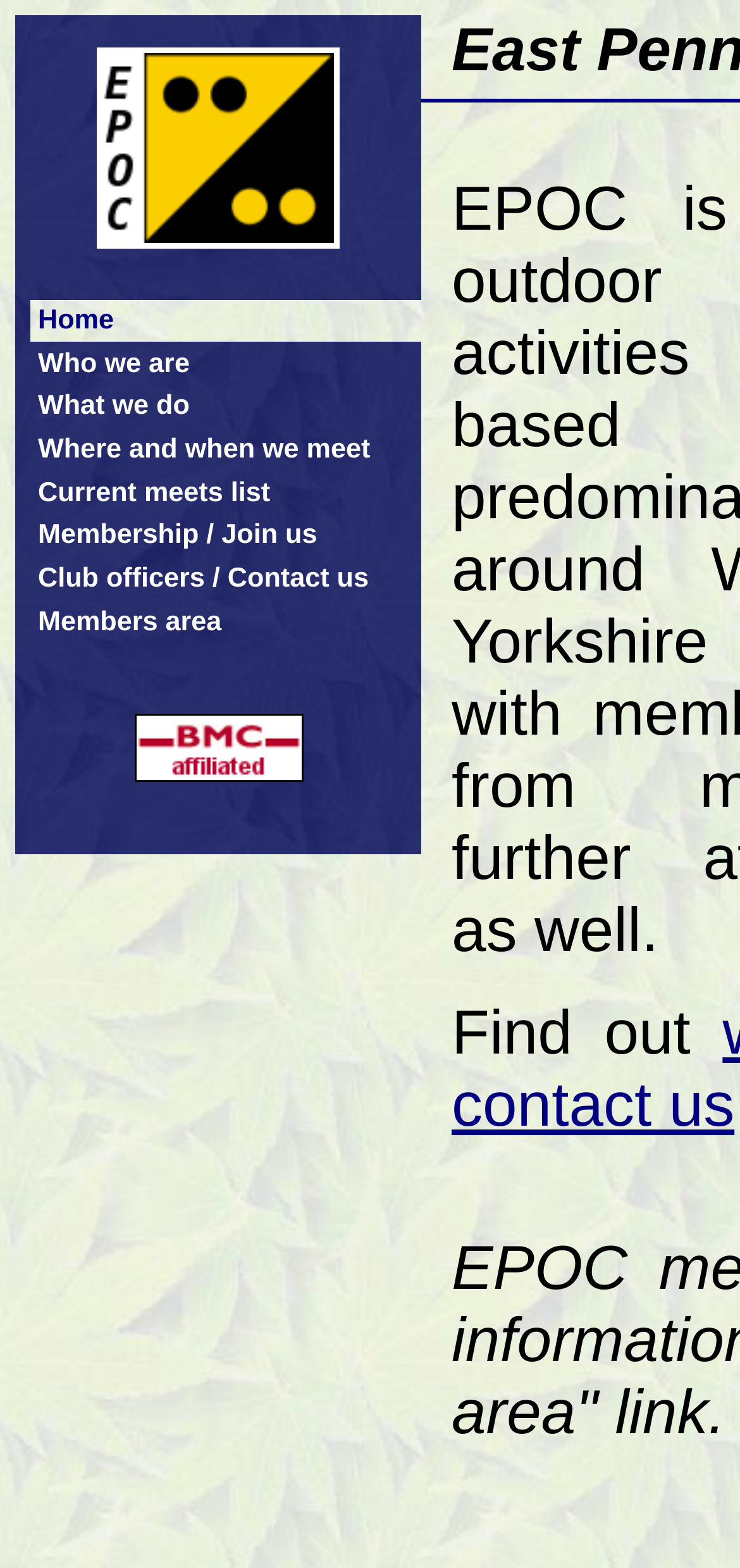Identify the bounding box coordinates of the section to be clicked to complete the task described by the following instruction: "learn about who we are". The coordinates should be four float numbers between 0 and 1, formatted as [left, top, right, bottom].

[0.051, 0.218, 0.538, 0.246]